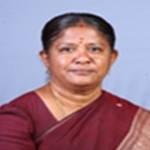Using the information shown in the image, answer the question with as much detail as possible: What is Dr. Ruckmani's goal for her students?

According to the caption, Dr. Ruckmani is dedicated to enhancing the practical knowledge and skills of students, preparing them for future academic pursuits and careers in various software companies, indicating that her goal is to prepare them for their future careers.